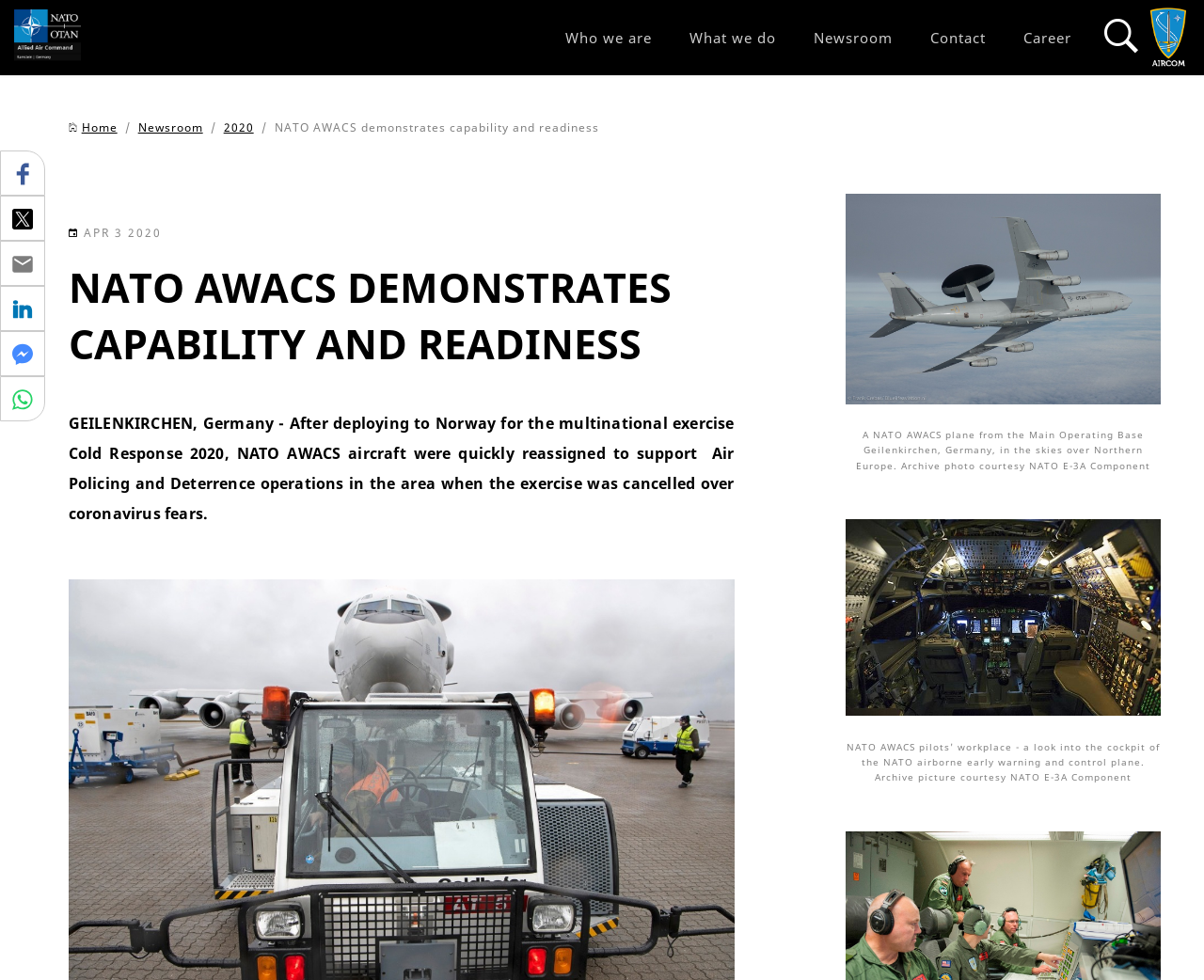Given the element description alt="SiteName", predict the bounding box coordinates for the UI element in the webpage screenshot. The format should be (top-left x, top-left y, bottom-right x, bottom-right y), and the values should be between 0 and 1.

[0.012, 0.01, 0.067, 0.067]